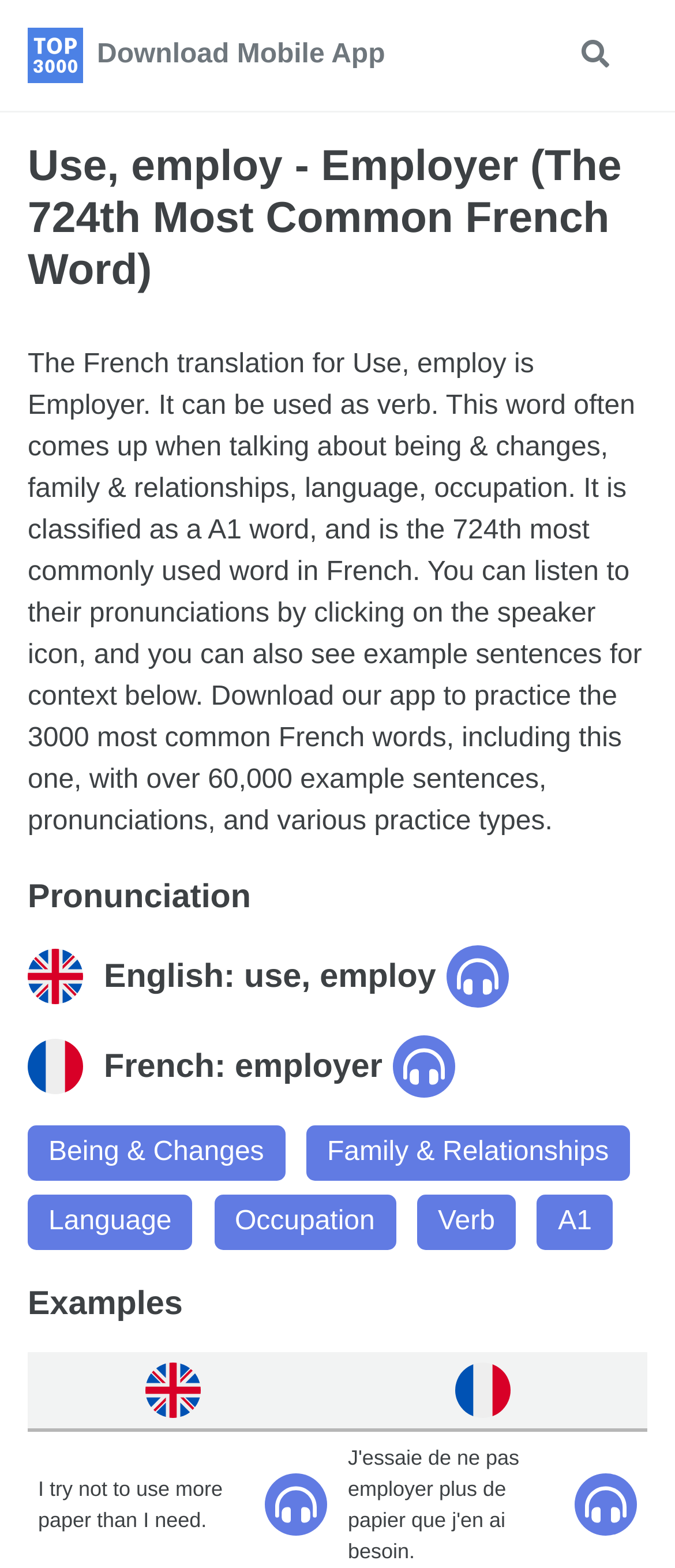How many example sentences are provided for the word 'Employer'?
Based on the image, answer the question with as much detail as possible.

The webpage does not specify the exact number of example sentences provided for the word 'Employer'. However, it mentions that the app provides over 60,000 example sentences for the 3000 most common French words, including 'Employer'.